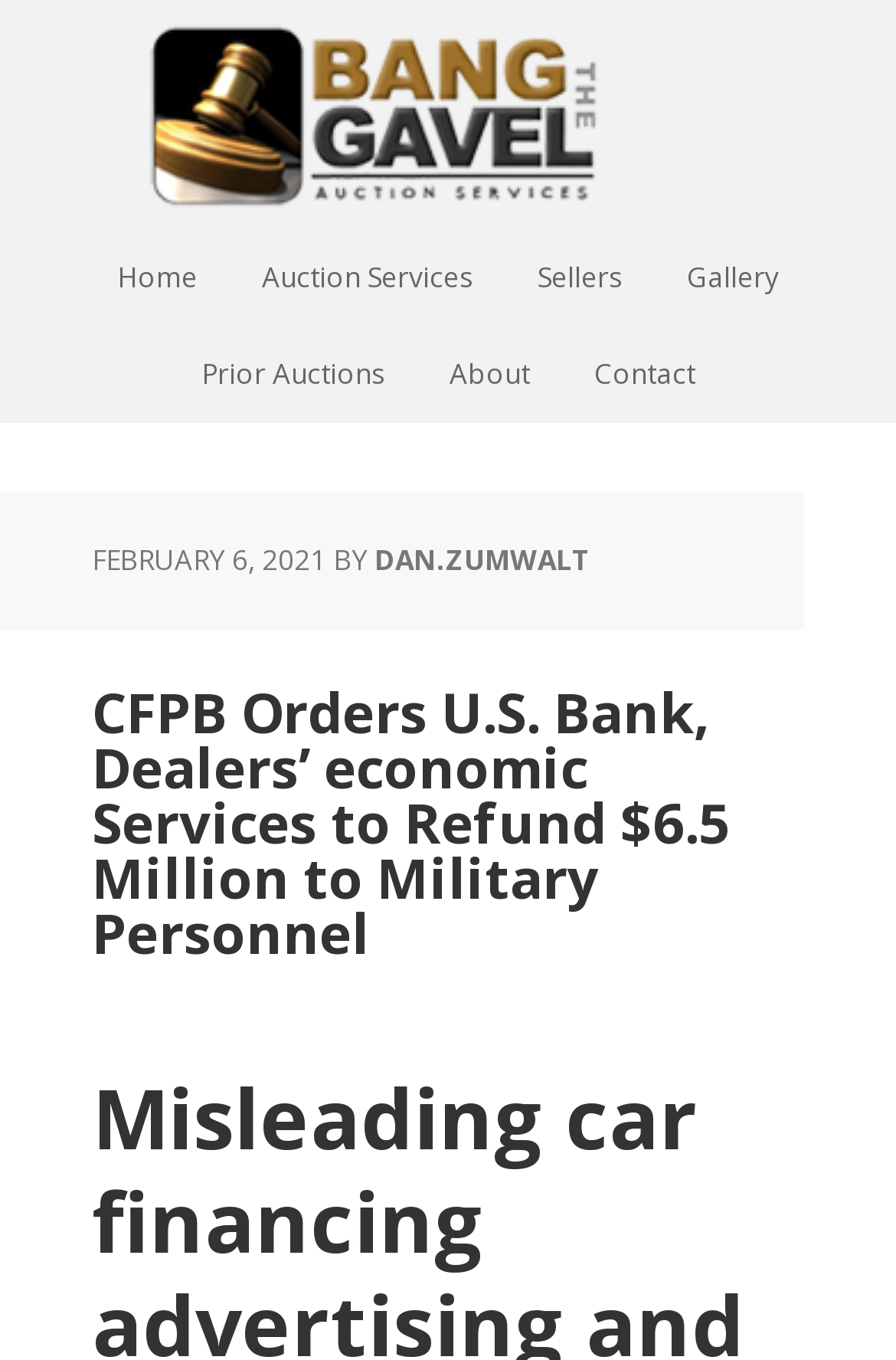Determine the bounding box coordinates of the region to click in order to accomplish the following instruction: "visit gallery". Provide the coordinates as four float numbers between 0 and 1, specifically [left, top, right, bottom].

[0.736, 0.169, 0.9, 0.24]